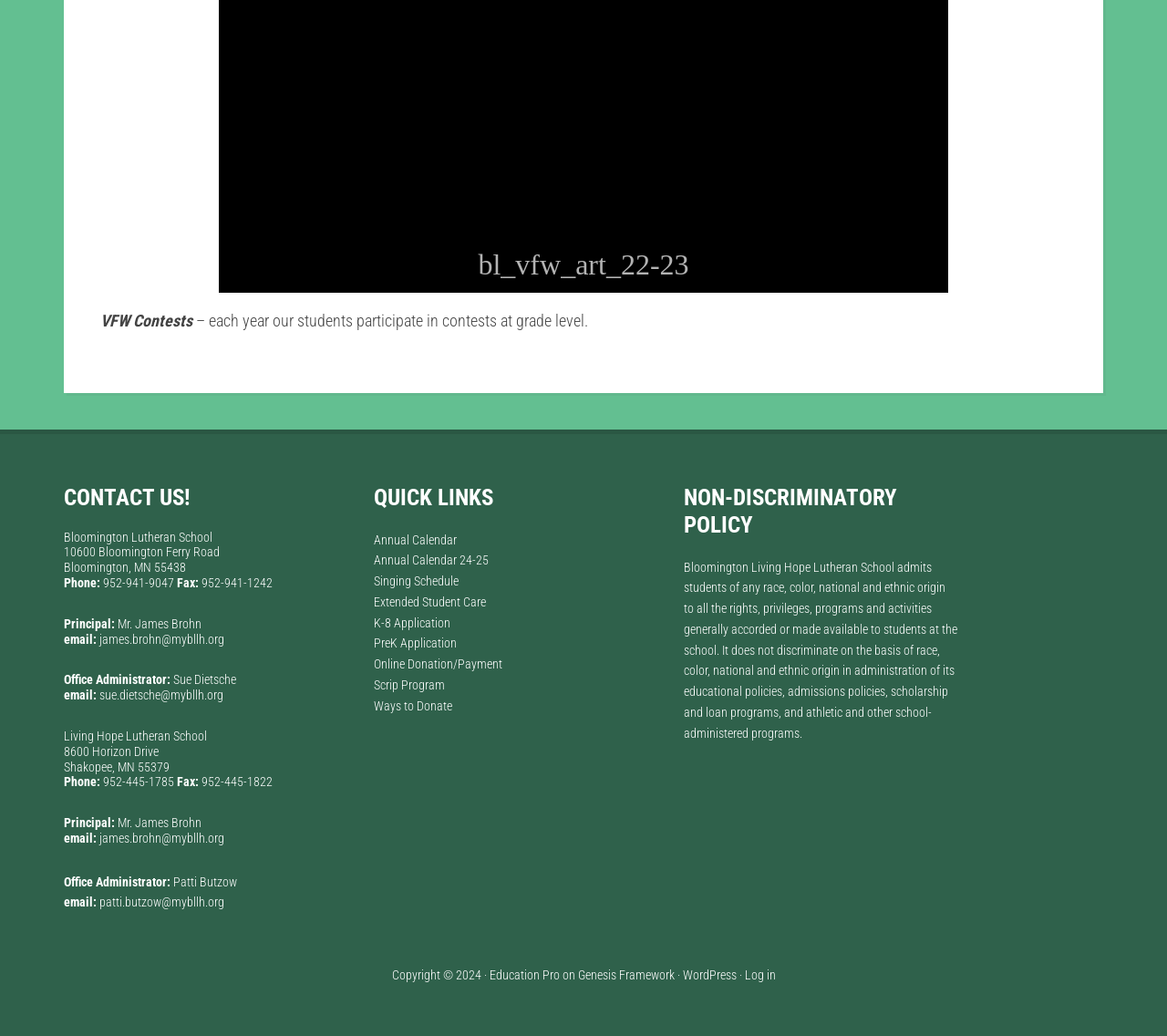Kindly respond to the following question with a single word or a brief phrase: 
What is the name of the other school mentioned?

Living Hope Lutheran School